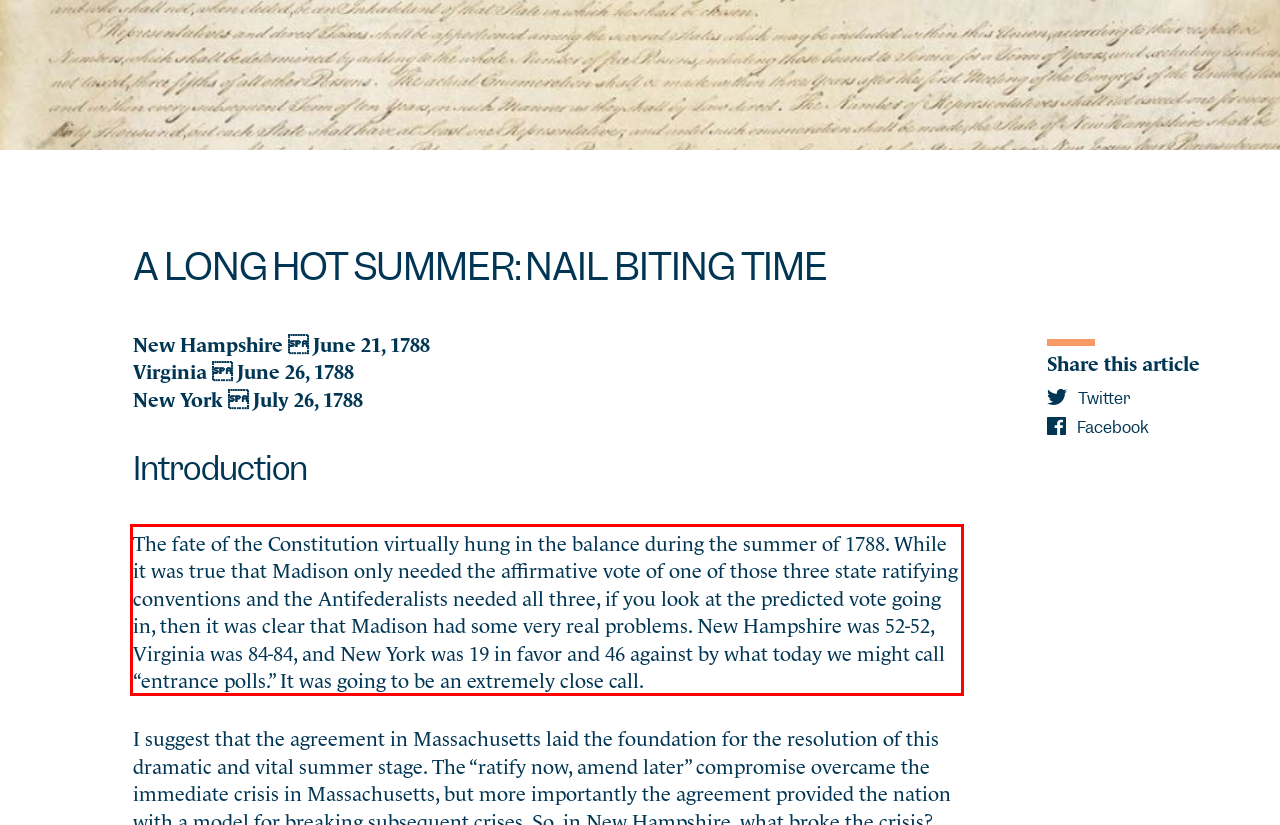Using OCR, extract the text content found within the red bounding box in the given webpage screenshot.

The fate of the Constitution virtually hung in the balance during the summer of 1788. While it was true that Madison only needed the affirmative vote of one of those three state ratifying conventions and the Antifederalists needed all three, if you look at the predicted vote going in, then it was clear that Madison had some very real problems. New Hampshire was 52-52, Virginia was 84-84, and New York was 19 in favor and 46 against by what today we might call “entrance polls.” It was going to be an extremely close call.